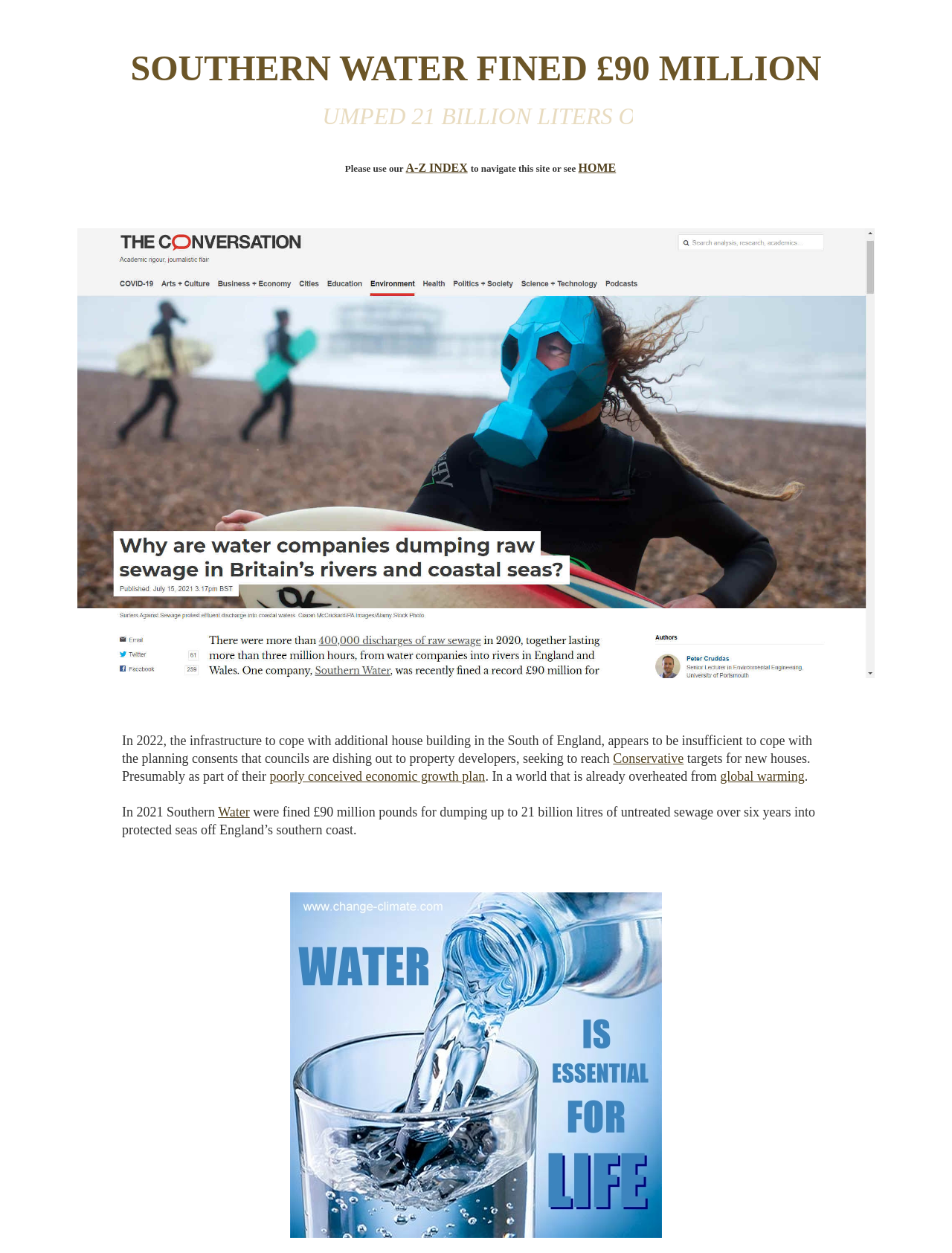Predict the bounding box coordinates for the UI element described as: "Water". The coordinates should be four float numbers between 0 and 1, presented as [left, top, right, bottom].

[0.229, 0.642, 0.262, 0.654]